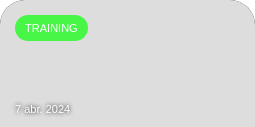When was the image taken?
Answer the question with a detailed and thorough explanation.

The date 'April 7, 2024' is provided in the caption, suggesting that the image was captured or is relevant to this specific date.